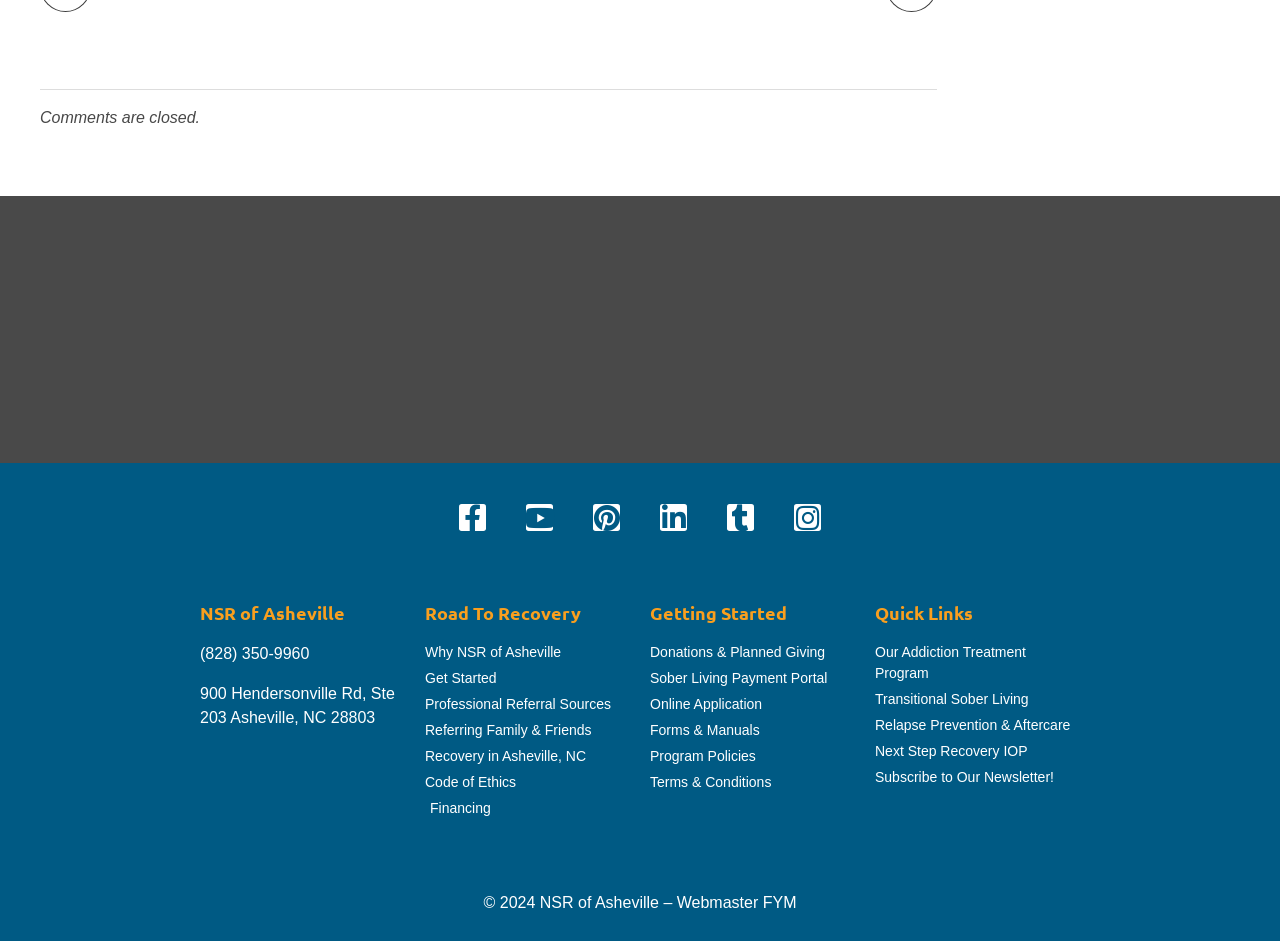Answer the question using only one word or a concise phrase: What is the phone number of the organization?

(828) 350-9960